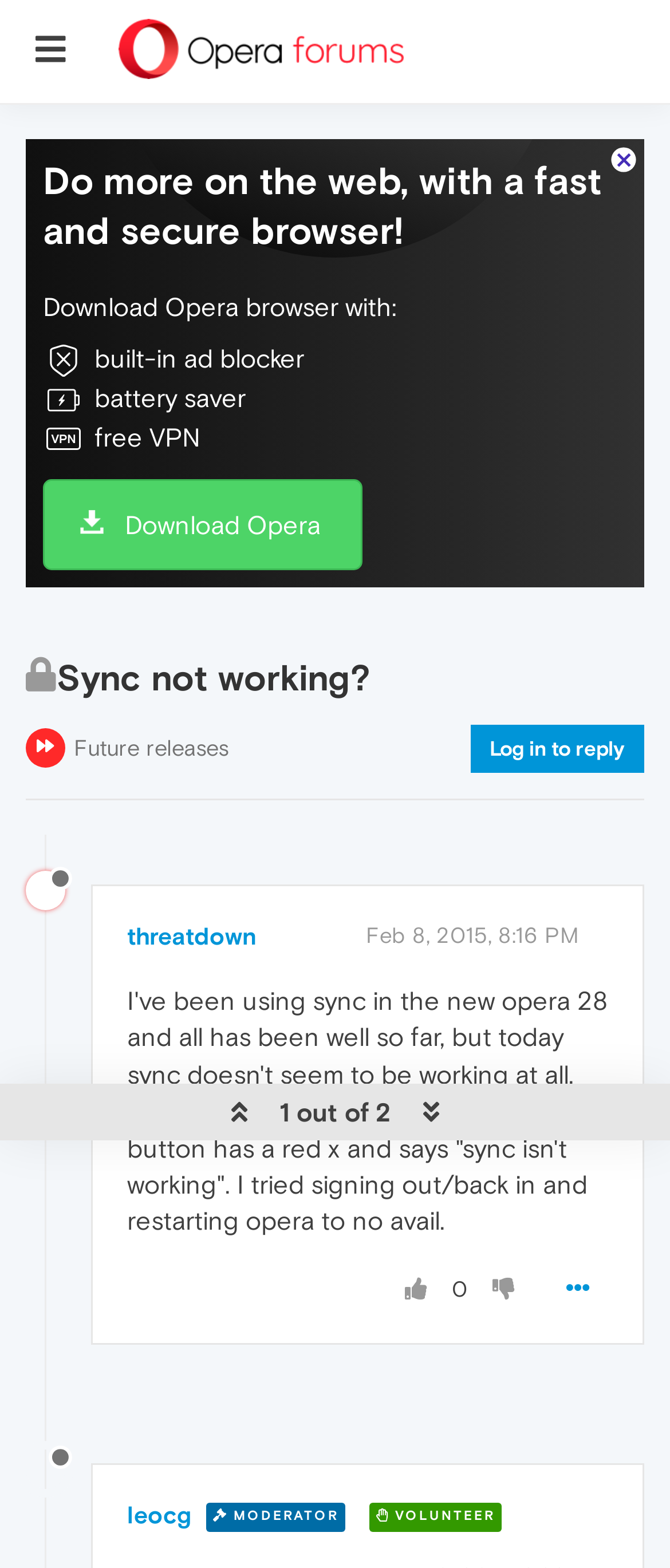Determine the webpage's heading and output its text content.

Sync not working?